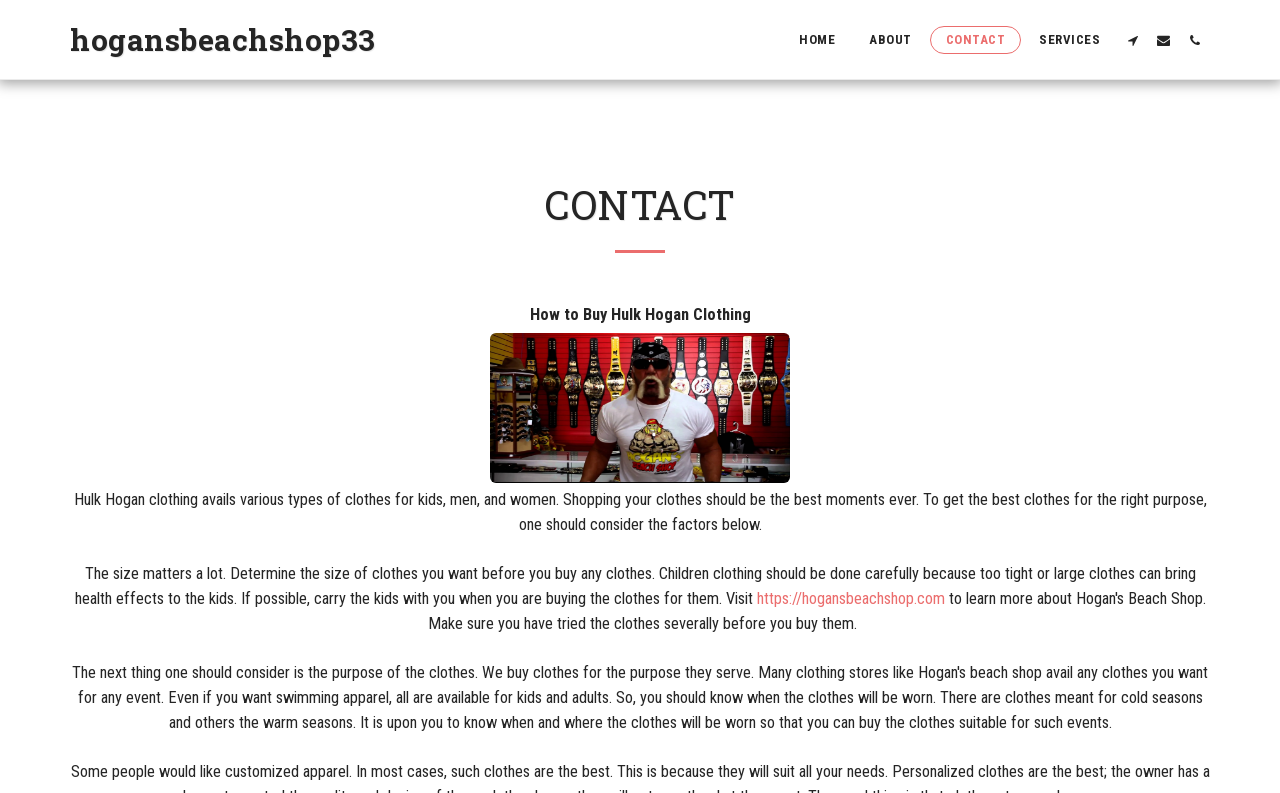Locate the bounding box coordinates of the area you need to click to fulfill this instruction: 'go to home page'. The coordinates must be in the form of four float numbers ranging from 0 to 1: [left, top, right, bottom].

[0.612, 0.032, 0.665, 0.067]